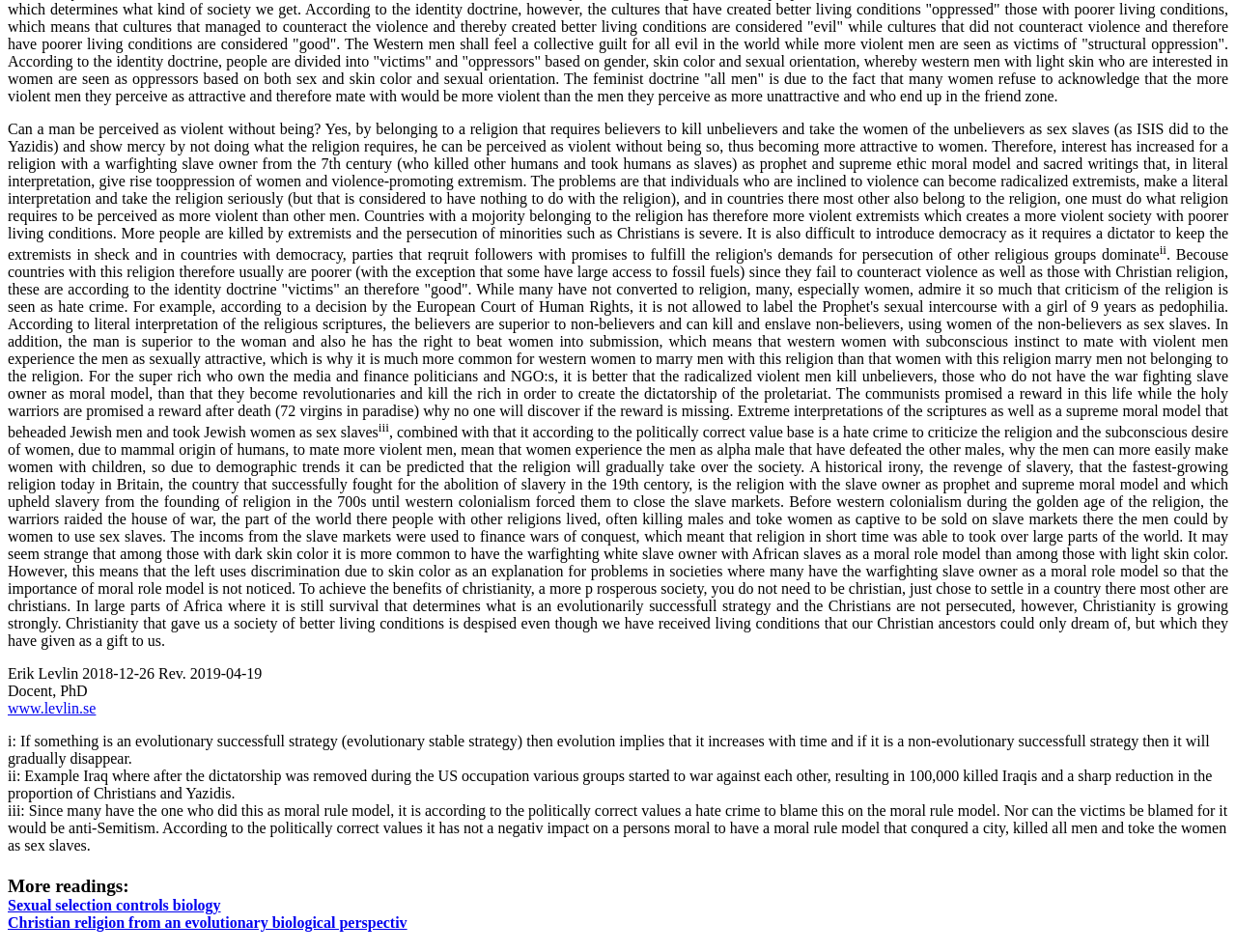Using the provided element description: "www.levlin.se", identify the bounding box coordinates. The coordinates should be four floats between 0 and 1 in the order [left, top, right, bottom].

[0.006, 0.736, 0.078, 0.753]